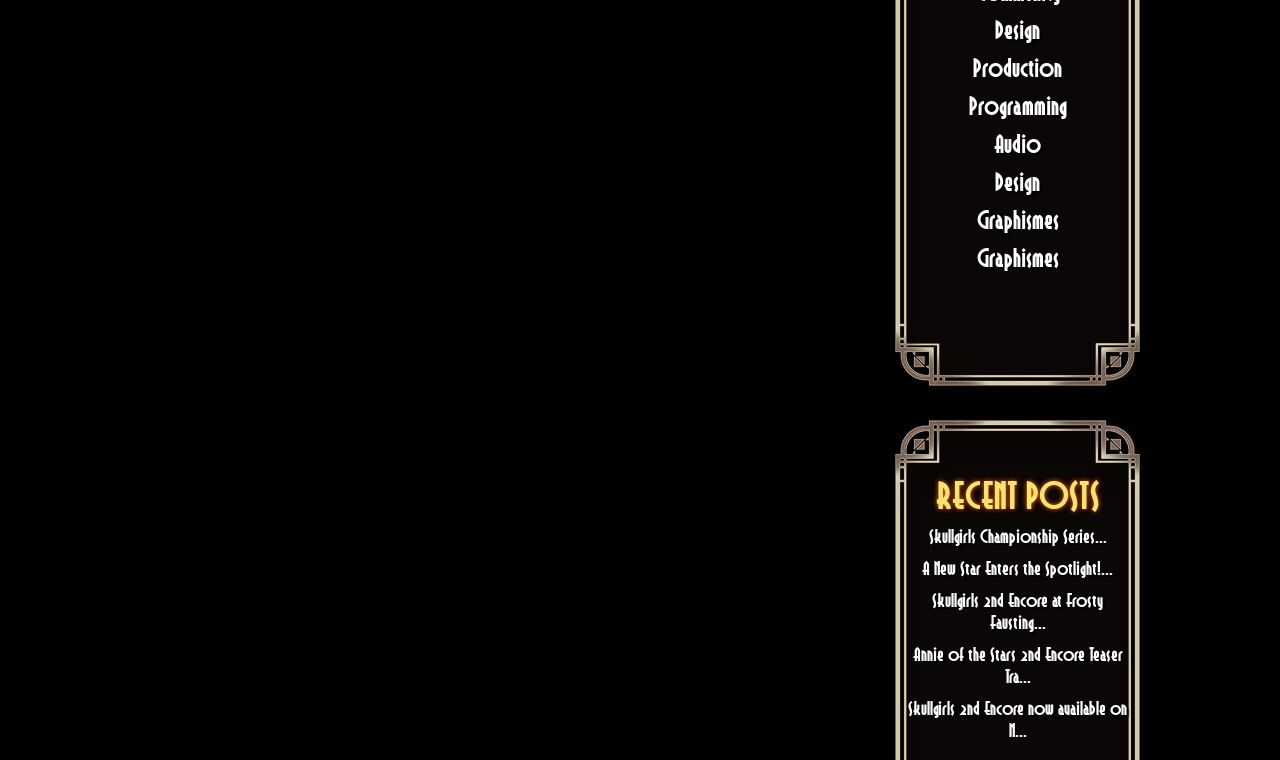Please look at the image and answer the question with a detailed explanation: How many 'Graphismes' links are there?

There are two 'Graphismes' links located at the top of the webpage with bounding boxes of [0.763, 0.271, 0.827, 0.308] and [0.763, 0.321, 0.827, 0.358].